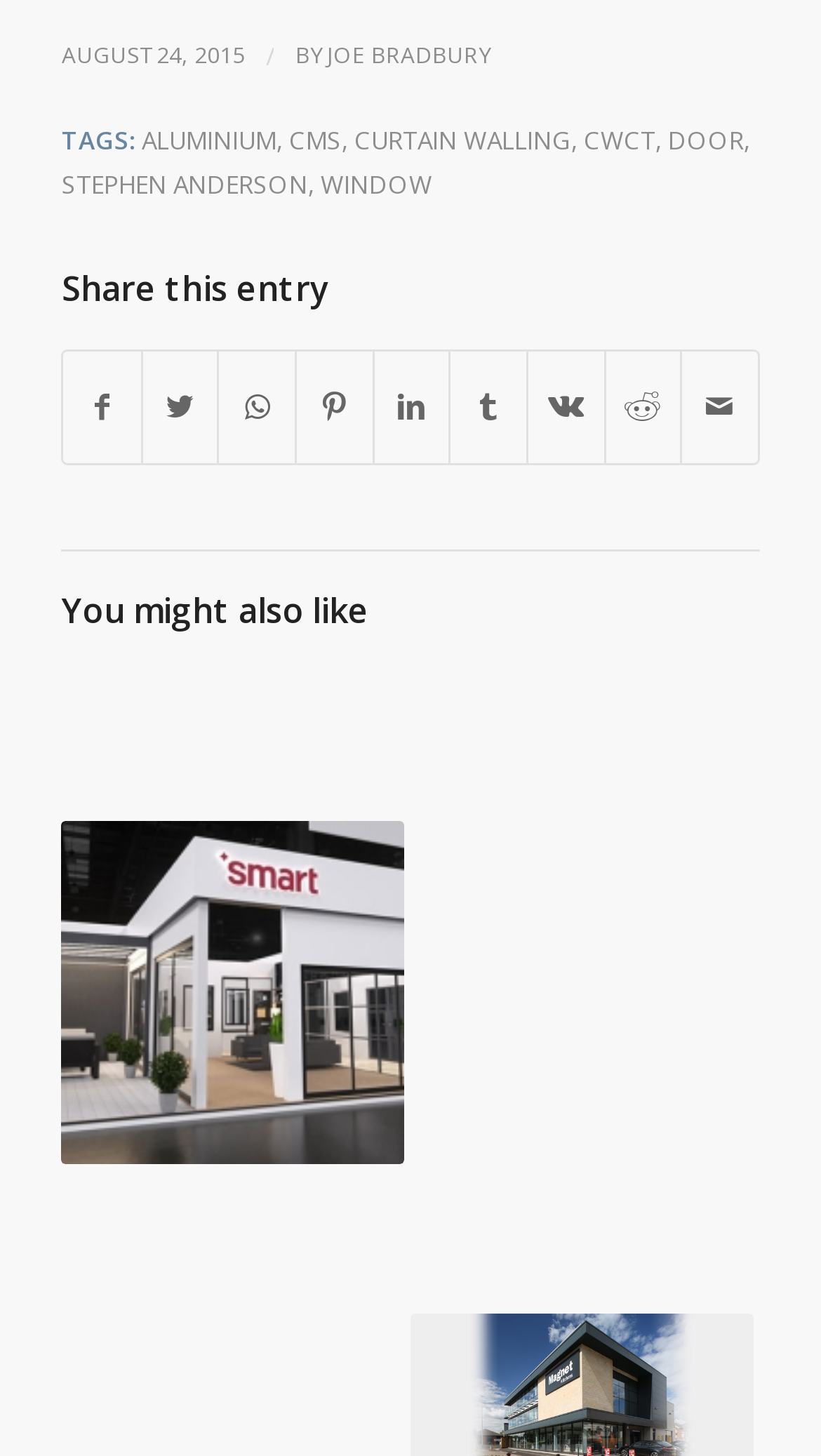Find the bounding box coordinates of the element's region that should be clicked in order to follow the given instruction: "View the 'Comar' article". The coordinates should consist of four float numbers between 0 and 1, i.e., [left, top, right, bottom].

[0.075, 0.461, 0.492, 0.564]